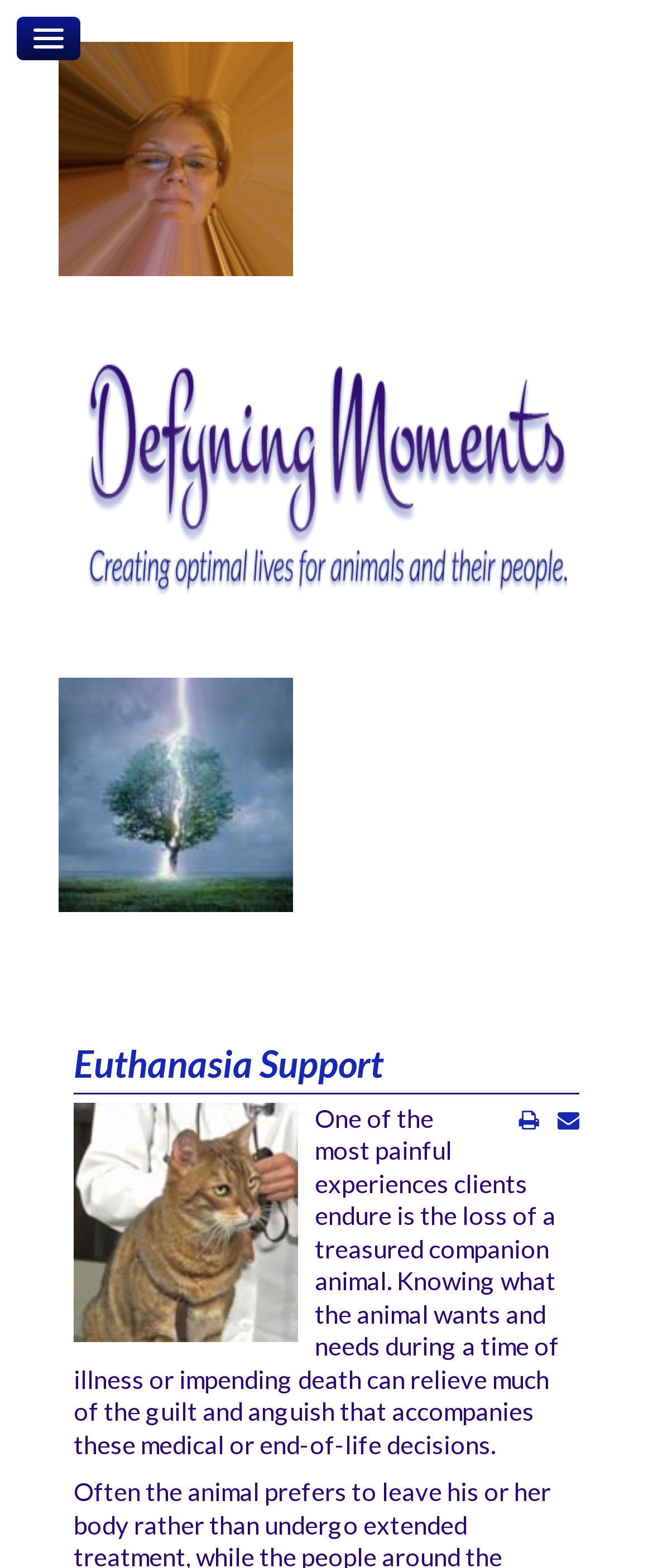Explain in detail what is displayed on the webpage.

The webpage is about Defyning Moments, with a focus on euthanasia support. At the top, there are seven links to various resources, including GODpillow, It Works! Body Wraps, and Nikken Wellness Home, aligned horizontally across the page. Below these links, there are four more links to Defy and Know Community, Member Benefits, New Member Sign Up, and Member Log In/Out, also aligned horizontally. 

Further down, there are four more links to Store, Events, Contact, and Ask a Question, again aligned horizontally. Below these links, there are three more links to Group Session Inquiry, Interactive Workshops Inquiry, and Presentations/ Keynotes Inquiry. 

On the right side of the page, there are two social media links, represented by icons. 

The main content of the page is a heading titled "Euthanasia Support" with a link to the same title below it. Below the heading, there is a paragraph of text that discusses the pain of losing a companion animal and the importance of knowing what the animal wants and needs during a time of illness or impending death.